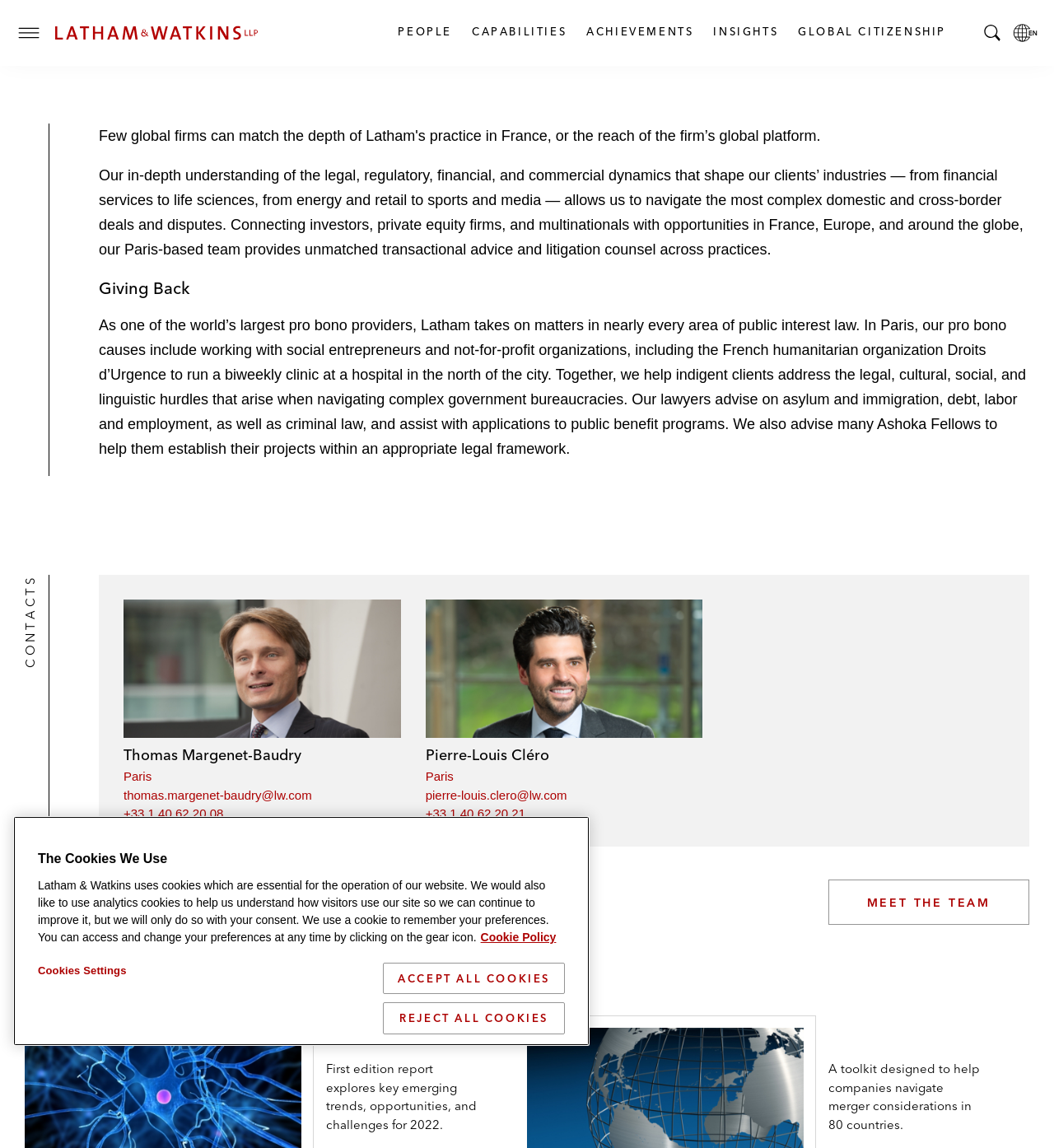Describe all the key features and sections of the webpage thoroughly.

This webpage appears to be a law firm's website, specifically the Paris office of Latham & Watkins. At the top left corner, there is a toggle menu button with an image of a menu. Next to it, there is a link to the law firm's name, accompanied by an image of the firm's logo. 

To the right of the law firm's name, there are several links to different sections of the website, including "PEOPLE", "CAPABILITIES", "ACHIEVEMENTS", "INSIGHTS", and "GLOBAL CITIZENSHIP". 

On the top right corner, there is a search toggle button with an image of a magnifying glass, and next to it, a button to access local language pages. 

Below the top navigation bar, there is a section that describes the law firm's expertise in various industries, including financial services, life sciences, energy, and retail. This section also mentions the firm's ability to navigate complex domestic and cross-border deals and disputes.

Further down, there is a section titled "Giving Back", which describes the law firm's pro bono work, including its partnership with social entrepreneurs and not-for-profit organizations. 

On the right side of the page, there is a section titled "CONTACTS", which lists two contacts, Thomas Margenet-Baudry and Pierre-Louis Cléro, with their names, email addresses, phone numbers, and links to their profiles. 

At the bottom of the page, there is a link to "MEET THE TEAM" and two links to reports, one on emerging trends and opportunities, and another on merger considerations in 80 countries.

Finally, there is a cookie policy dialog box at the bottom of the page, which explains the types of cookies used on the website and allows users to adjust their cookie preferences.